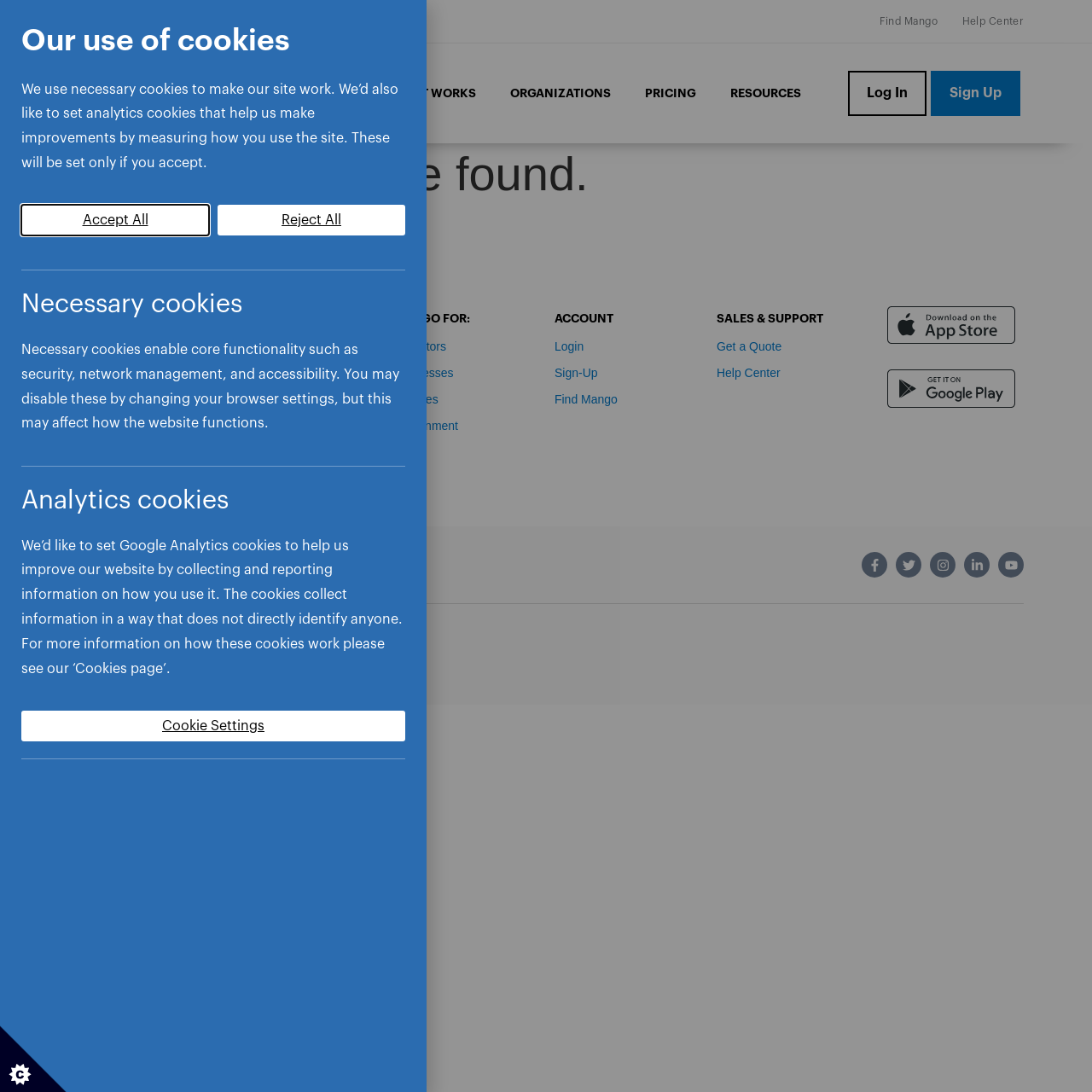Determine the bounding box coordinates of the region I should click to achieve the following instruction: "Learn about Company". Ensure the bounding box coordinates are four float numbers between 0 and 1, i.e., [left, top, right, bottom].

[0.211, 0.306, 0.344, 0.33]